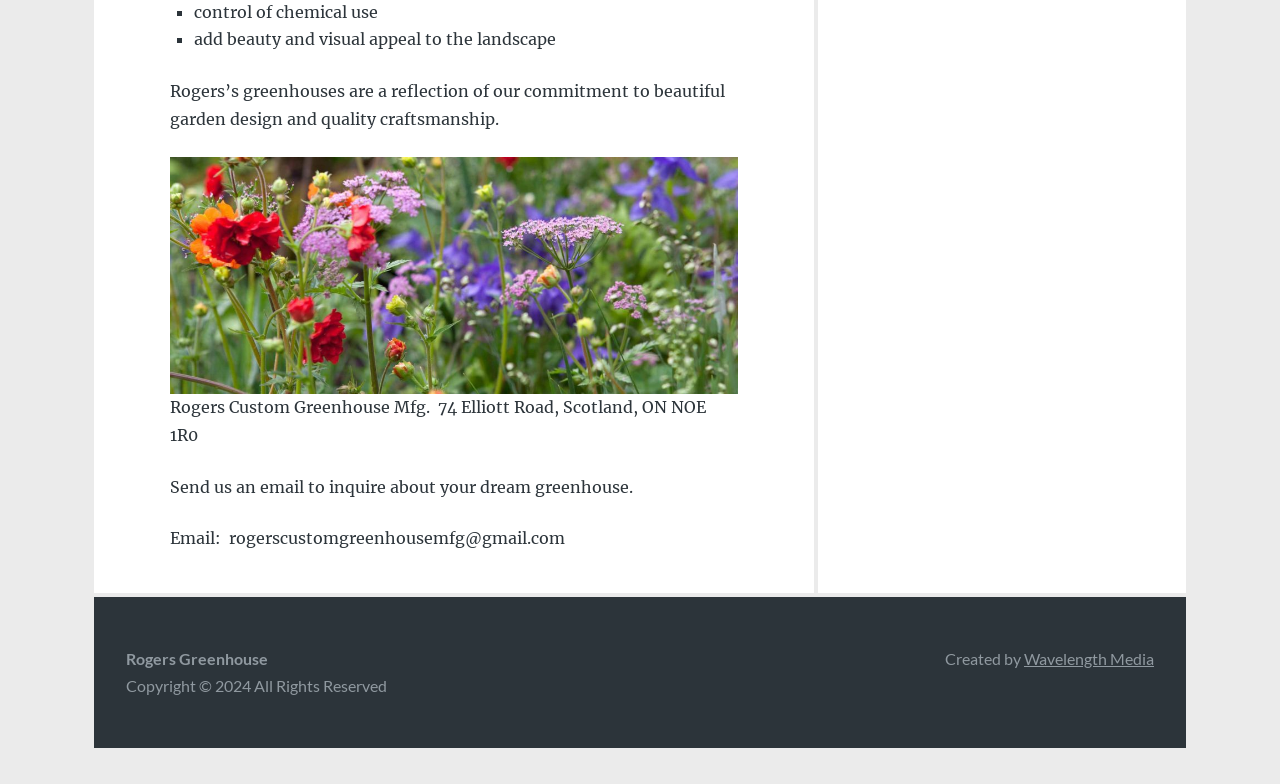Answer the question using only one word or a concise phrase: What is the address of Rogers Custom Greenhouse Mfg?

74 Elliott Road, Scotland, ON NOE 1R0